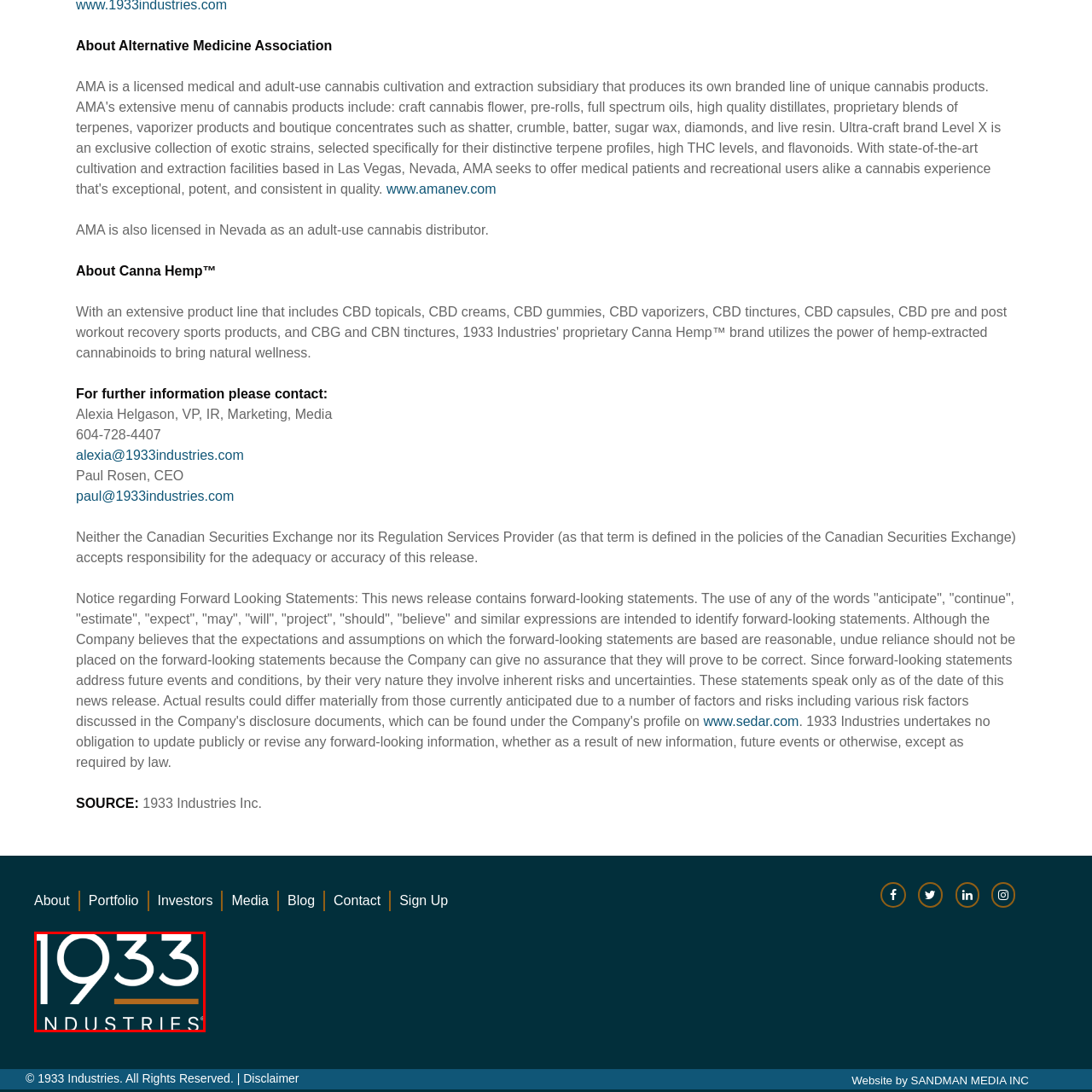Direct your attention to the red-bounded image and answer the question with a single word or phrase:
What is the likely industry of the company?

Cannabis